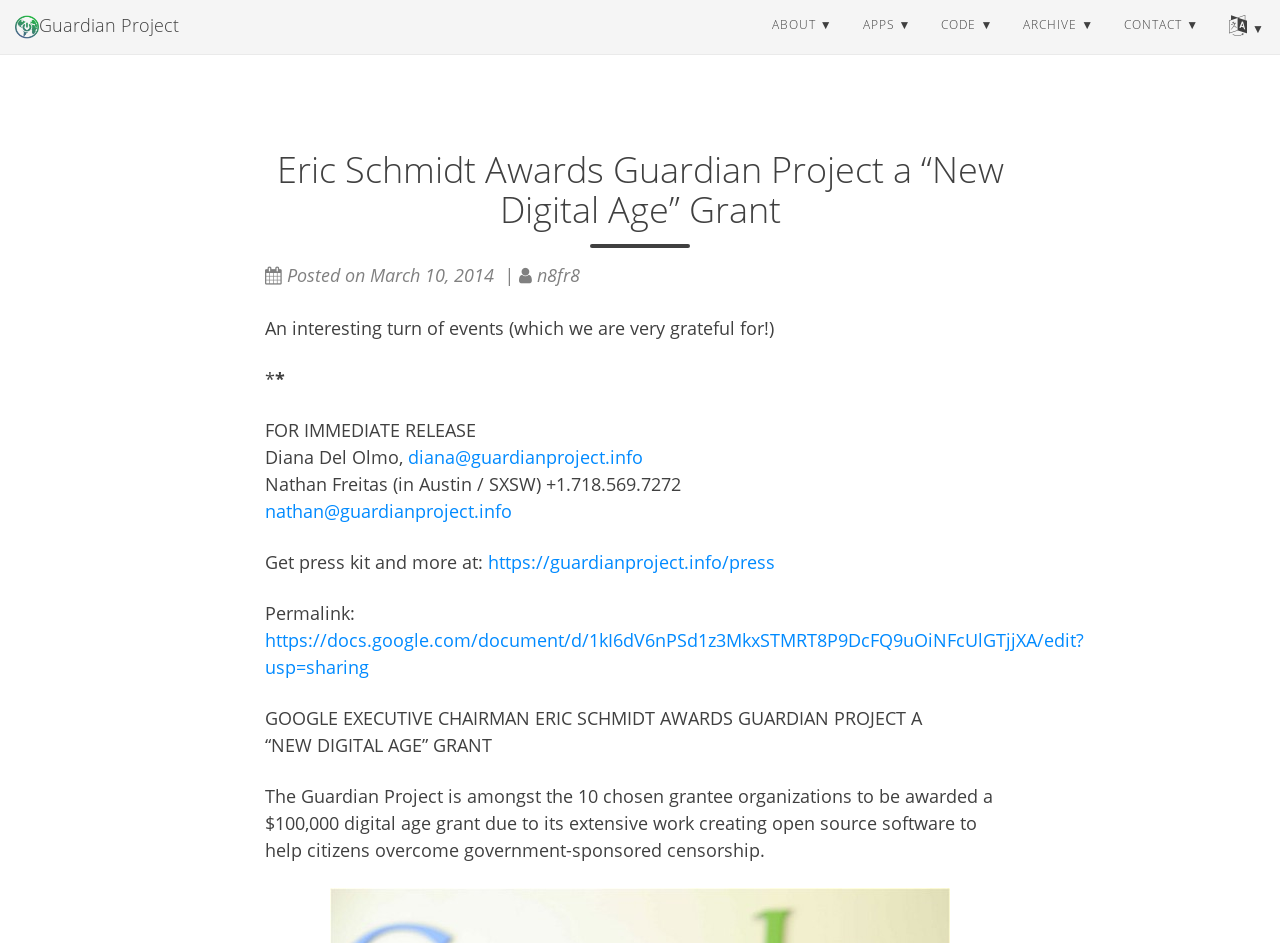What is the purpose of the Guardian Project's software?
Answer with a single word or phrase, using the screenshot for reference.

To help citizens overcome government-sponsored censorship